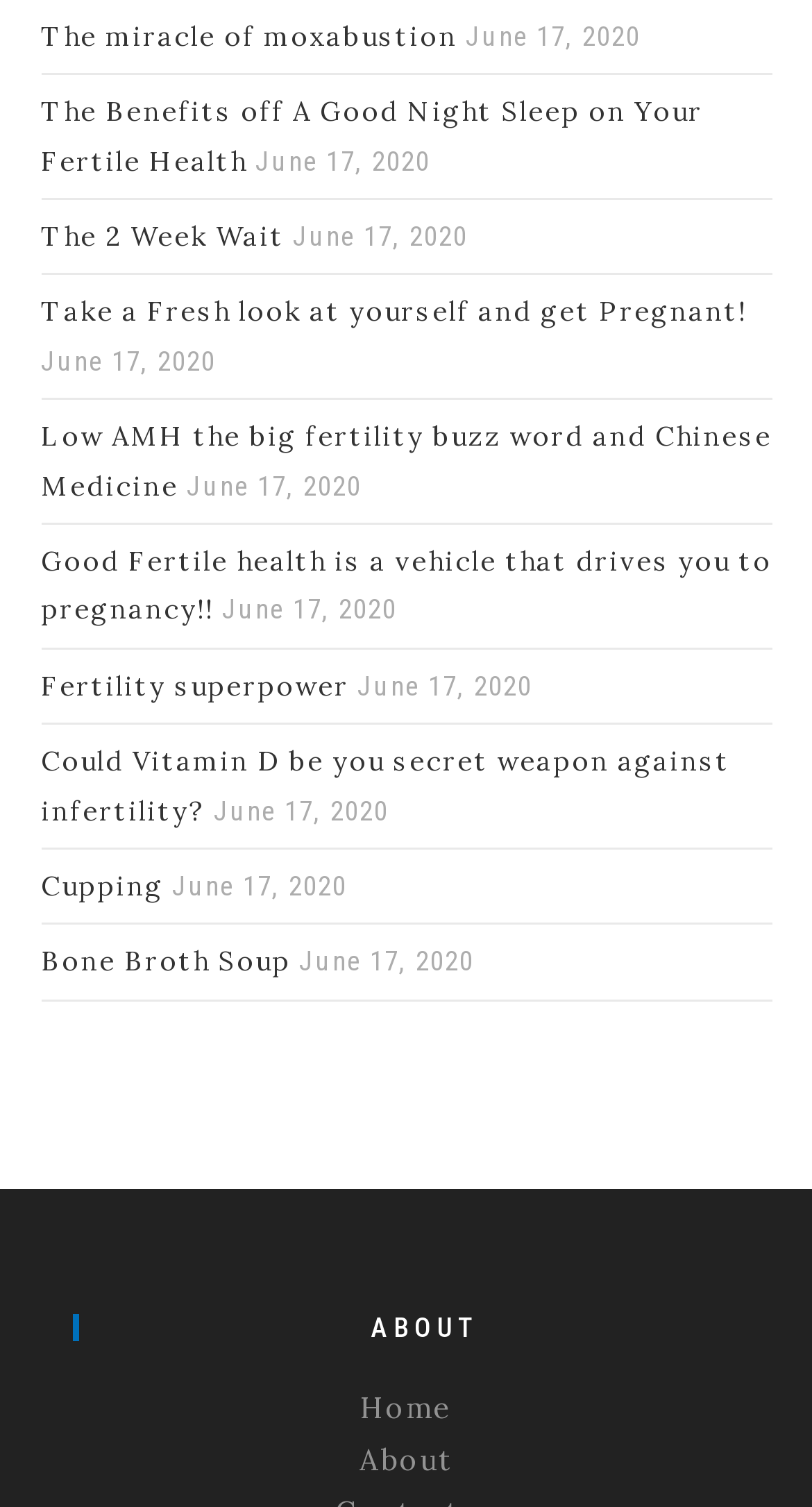What is the topic of the first link?
Using the image provided, answer with just one word or phrase.

Moxabustion